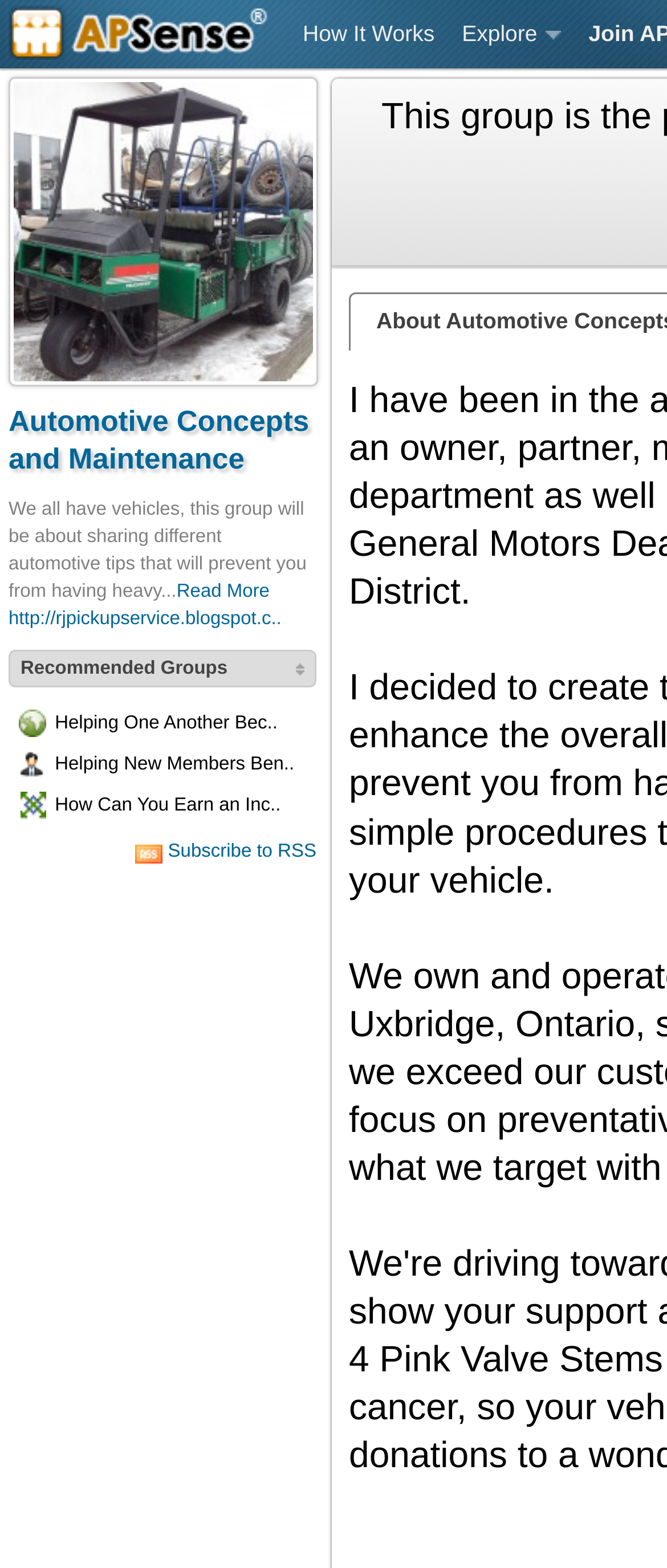How many recommended groups are listed?
Using the image as a reference, answer the question in detail.

The recommended groups are listed under the heading 'Recommended Groups' and there are three links listed: 'Helping One Another Become Successful', 'Helping New Members Benefit', and 'How Can You Earn an Income'.